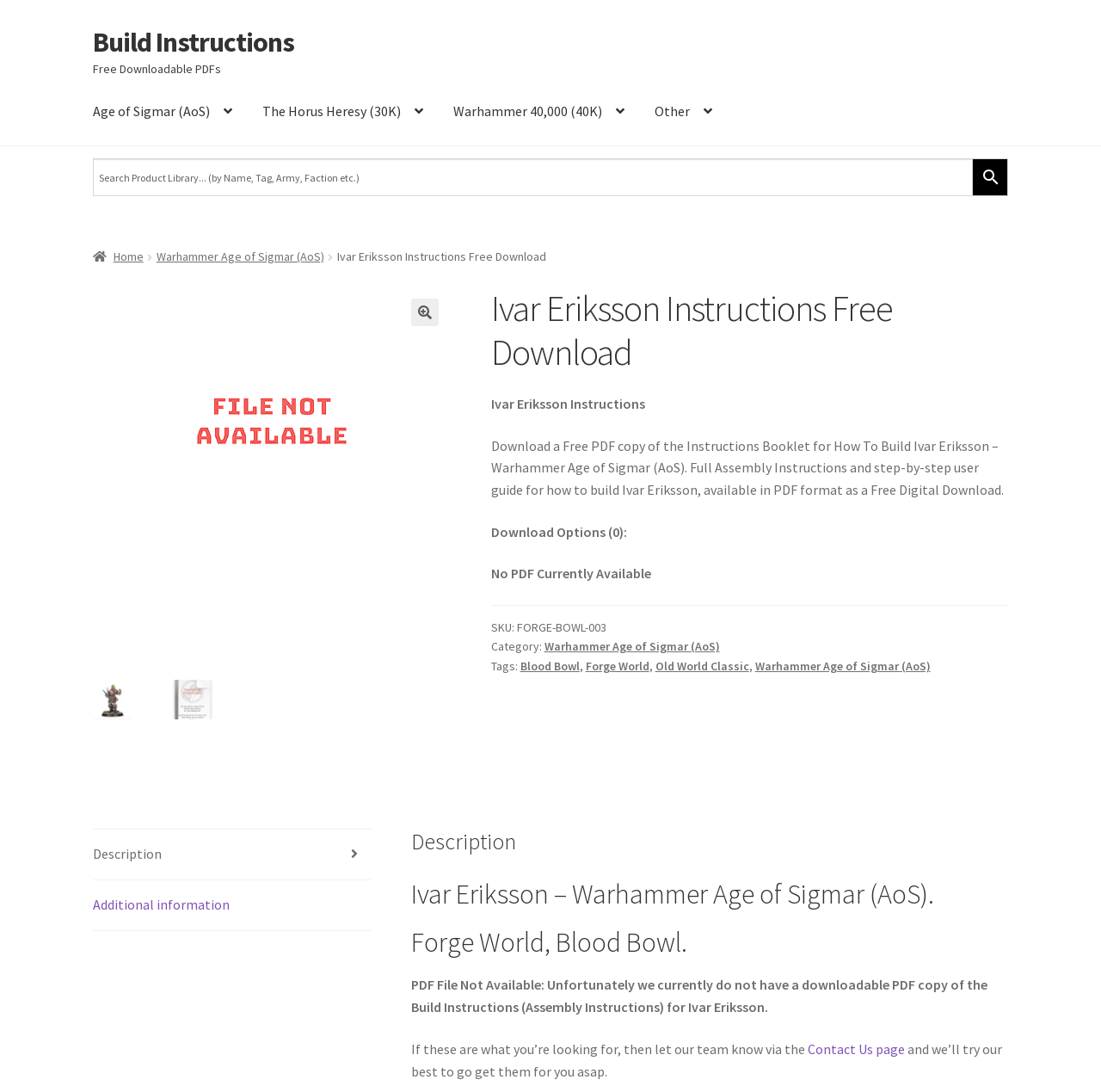Pinpoint the bounding box coordinates of the clickable area needed to execute the instruction: "Navigate to the 'Age of Sigmar (AoS)' page". The coordinates should be specified as four float numbers between 0 and 1, i.e., [left, top, right, bottom].

[0.072, 0.072, 0.223, 0.133]